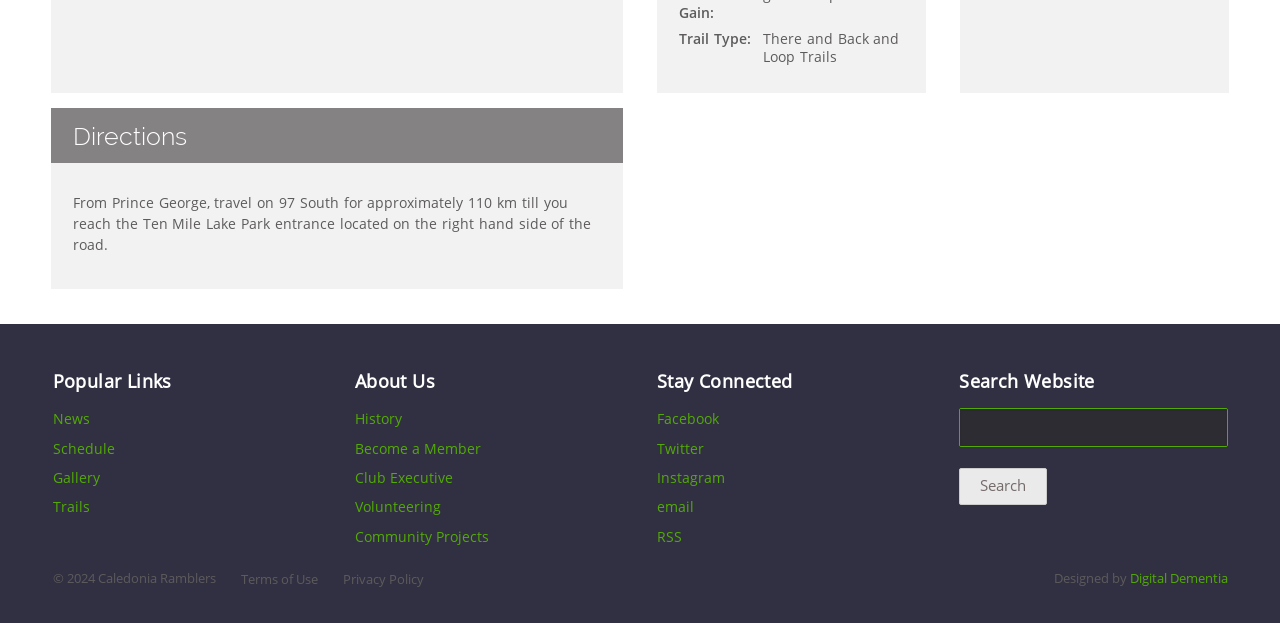Bounding box coordinates are specified in the format (top-left x, top-left y, bottom-right x, bottom-right y). All values are floating point numbers bounded between 0 and 1. Please provide the bounding box coordinate of the region this sentence describes: Privacy Policy

[0.268, 0.893, 0.331, 0.919]